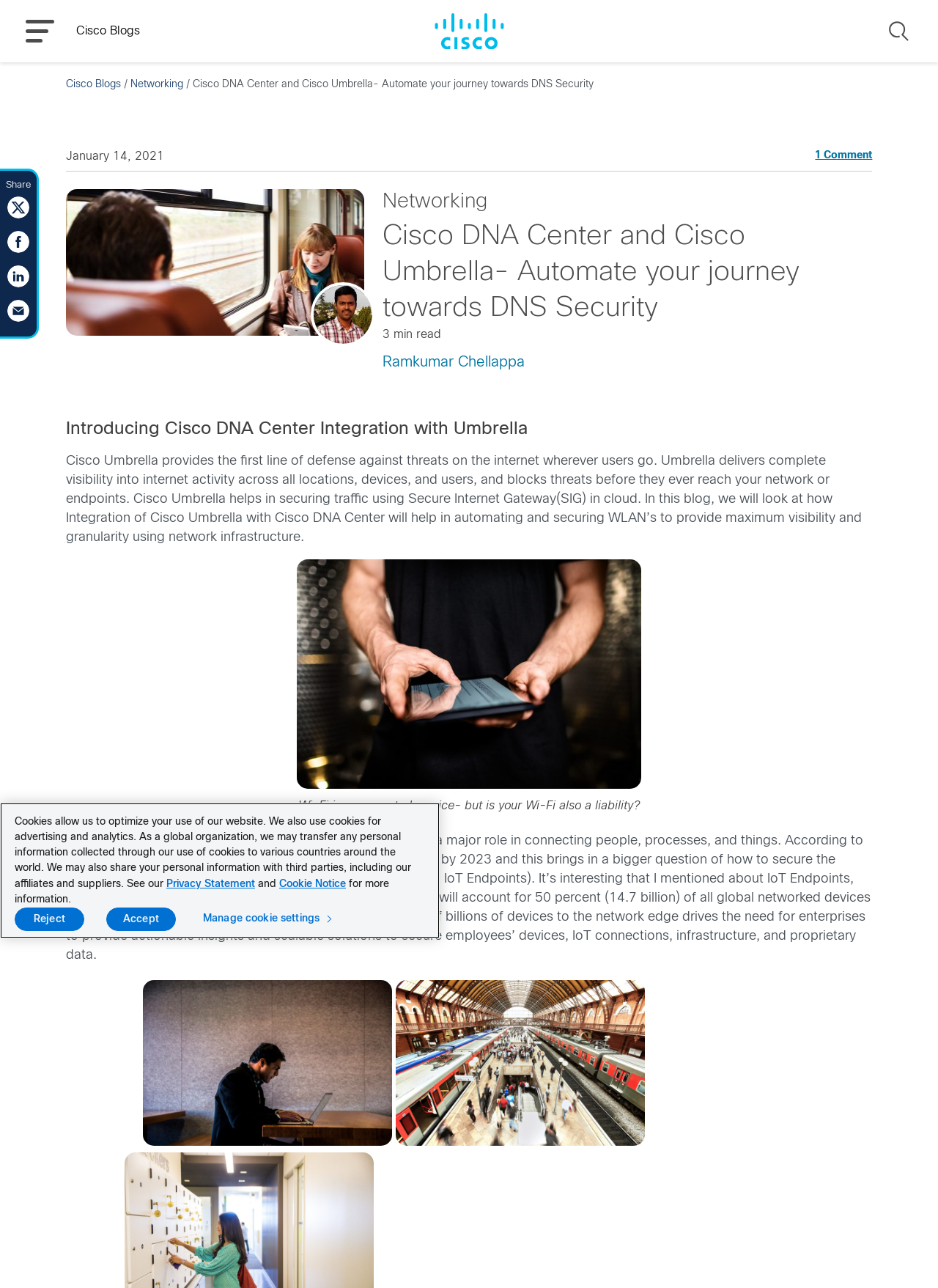Analyze and describe the webpage in a detailed narrative.

This webpage is about Cisco DNA Center and Cisco Umbrella, focusing on automating network security. At the top, there is a Cisco Blogs logo and a menu button on the left, and a search button on the right. Below the logo, there is a header section with a title "Cisco DNA Center and Cisco Umbrella- Automate your journey towards DNS Security" and a subtitle "January 14, 2021" with a comment count. 

To the right of the title, there is an avatar image and a link to the author's profile. Below the header section, there is a main content area with a heading "Introducing Cisco DNA Center Integration with Umbrella" and a long paragraph of text describing the integration of Cisco Umbrella with Cisco DNA Center for automating and securing WLANs.

There is a figure with a caption "Wi-Fi is an expected service- but is your Wi-Fi also a liability?" in the middle of the content area. The content continues with another long paragraph discussing the importance of securing wireless infrastructure and IoT endpoints.

At the bottom of the page, there are social media sharing links and a cookie banner with a privacy statement, cookie notice, and buttons to manage cookie settings, reject, or accept cookies.